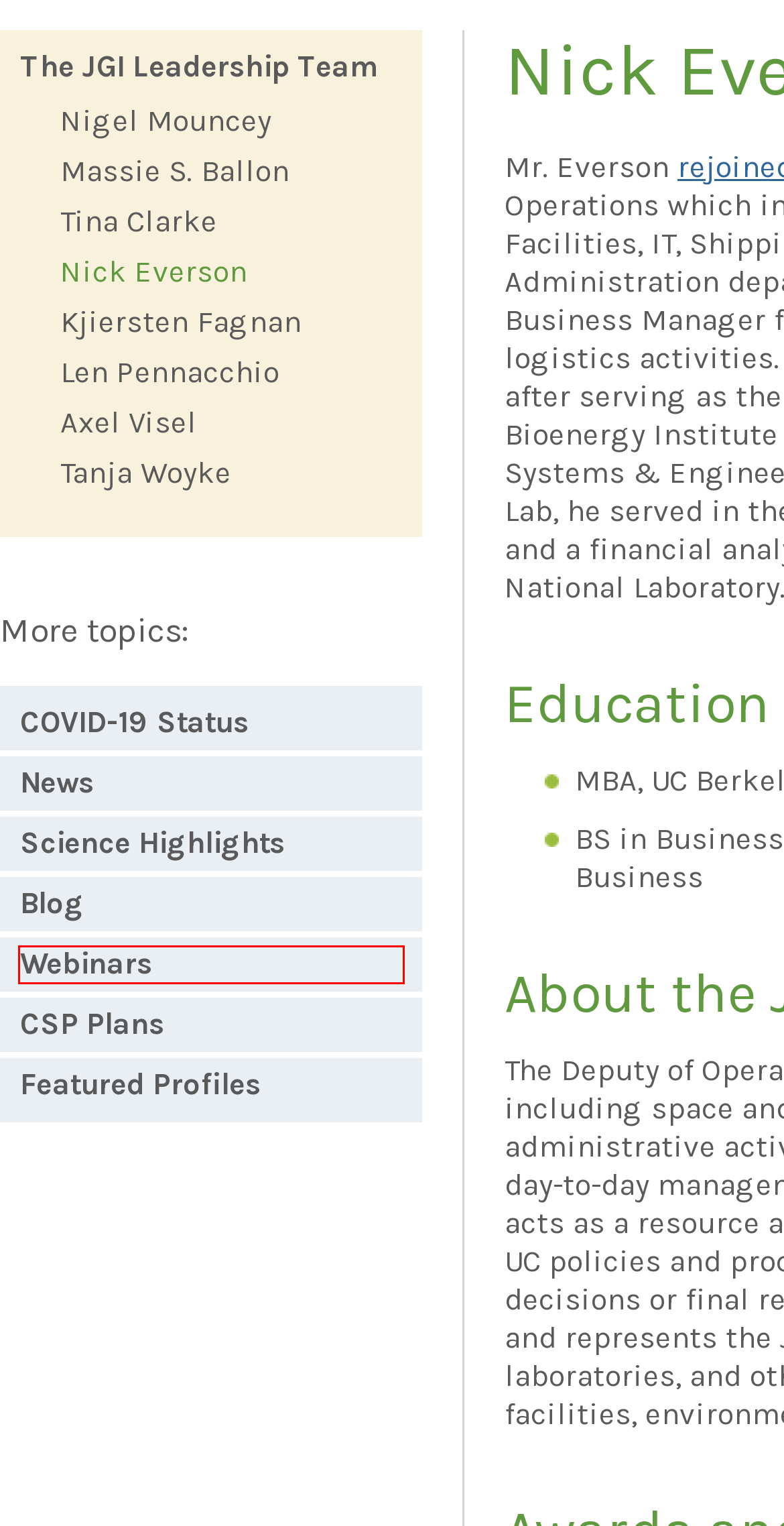You have received a screenshot of a webpage with a red bounding box indicating a UI element. Please determine the most fitting webpage description that matches the new webpage after clicking on the indicated element. The choices are:
A. JGI Webinars - DOE Joint Genome Institute
B. CSP Plans Archives - DOE Joint Genome Institute
C. Tina Clarke - DOE Joint Genome Institute
D. Massie S. Ballon - DOE Joint Genome Institute
E. COVID-19 Operations Status - DOE Joint Genome Institute
F. News Releases Archives - DOE Joint Genome Institute
G. Tanja Woyke - DOE Joint Genome Institute
H. Nigel Mouncey - DOE Joint Genome Institute

A